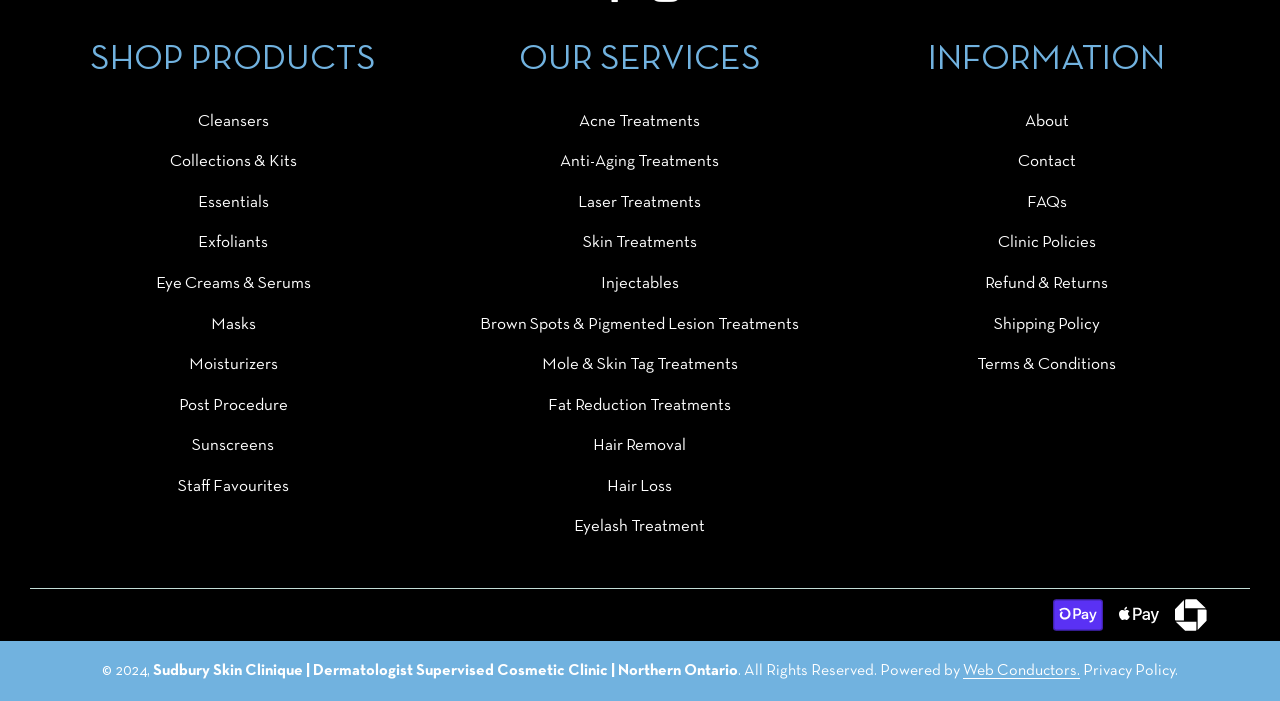Determine the bounding box coordinates of the section to be clicked to follow the instruction: "View Acne Treatments". The coordinates should be given as four float numbers between 0 and 1, formatted as [left, top, right, bottom].

[0.453, 0.162, 0.547, 0.183]